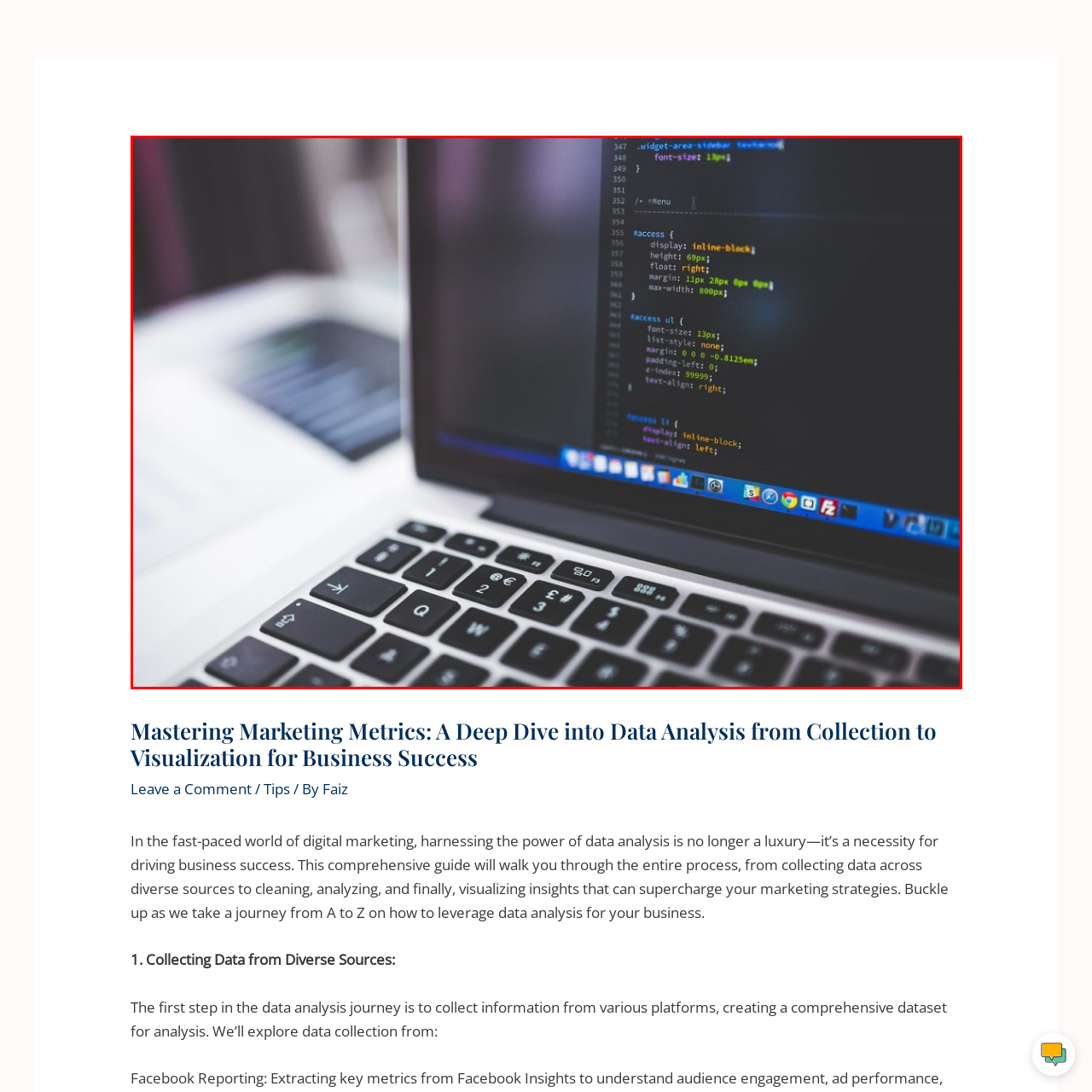Provide a detailed account of the visual content within the red-outlined section of the image.

A close-up view of a laptop screen showcasing a segment of code, highlighting the intricate details of CSS styling. The displayed code snippets reveal various style properties such as "display," "height," and "margin," illustrating fundamental concepts of web design. The keyboard is partially visible, emphasizing the typical environment in which developers work. This image effectively captures the essence of coding and the technical aspects of building websites, fitting seamlessly into the broader topic of data analysis and digital marketing presented in the accompanying article.